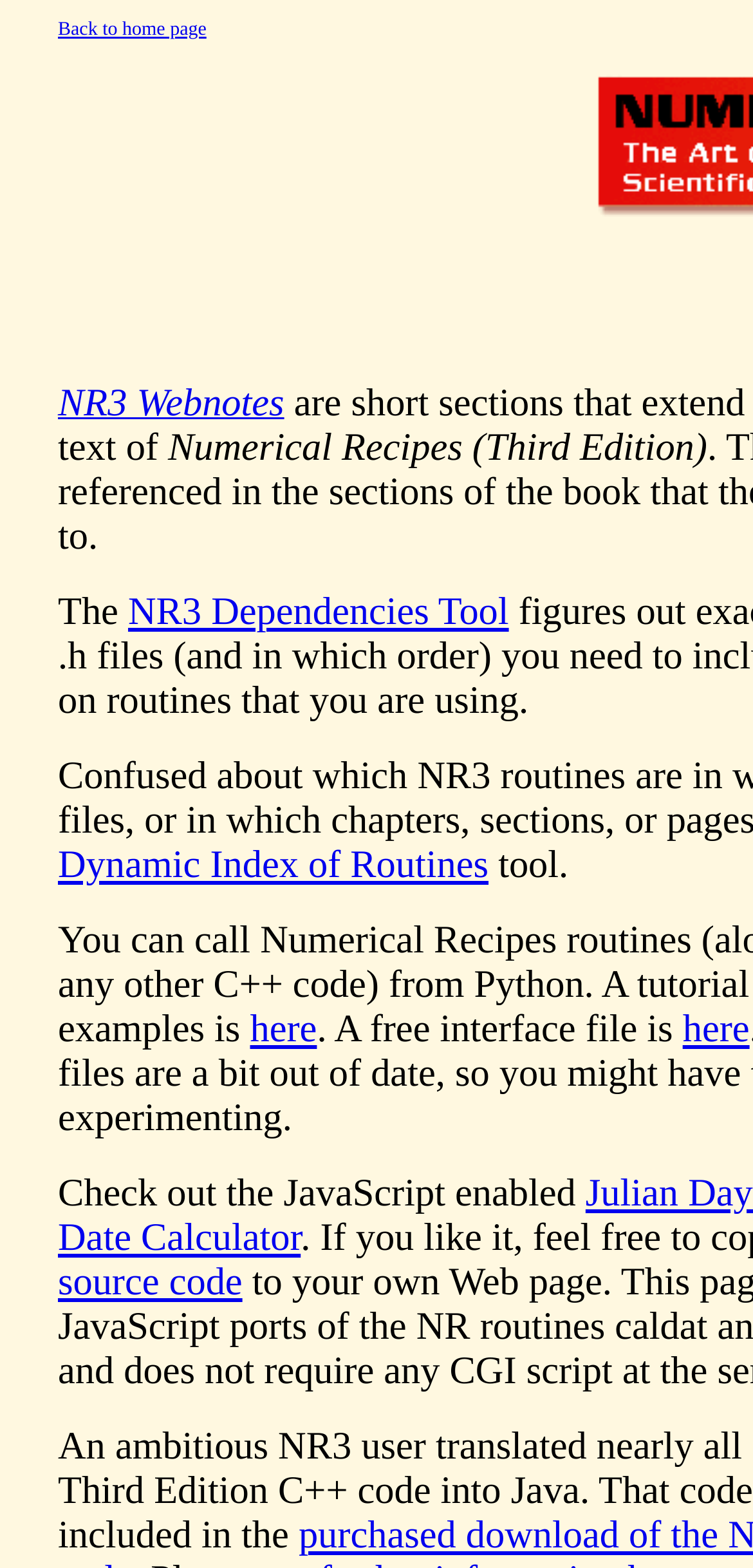Carefully examine the image and provide an in-depth answer to the question: Where can I find the source code?

The webpage has a link 'source code' which is accompanied by the text 'Check out the JavaScript enabled', suggesting that the source code can be found by clicking on the 'source code' link.